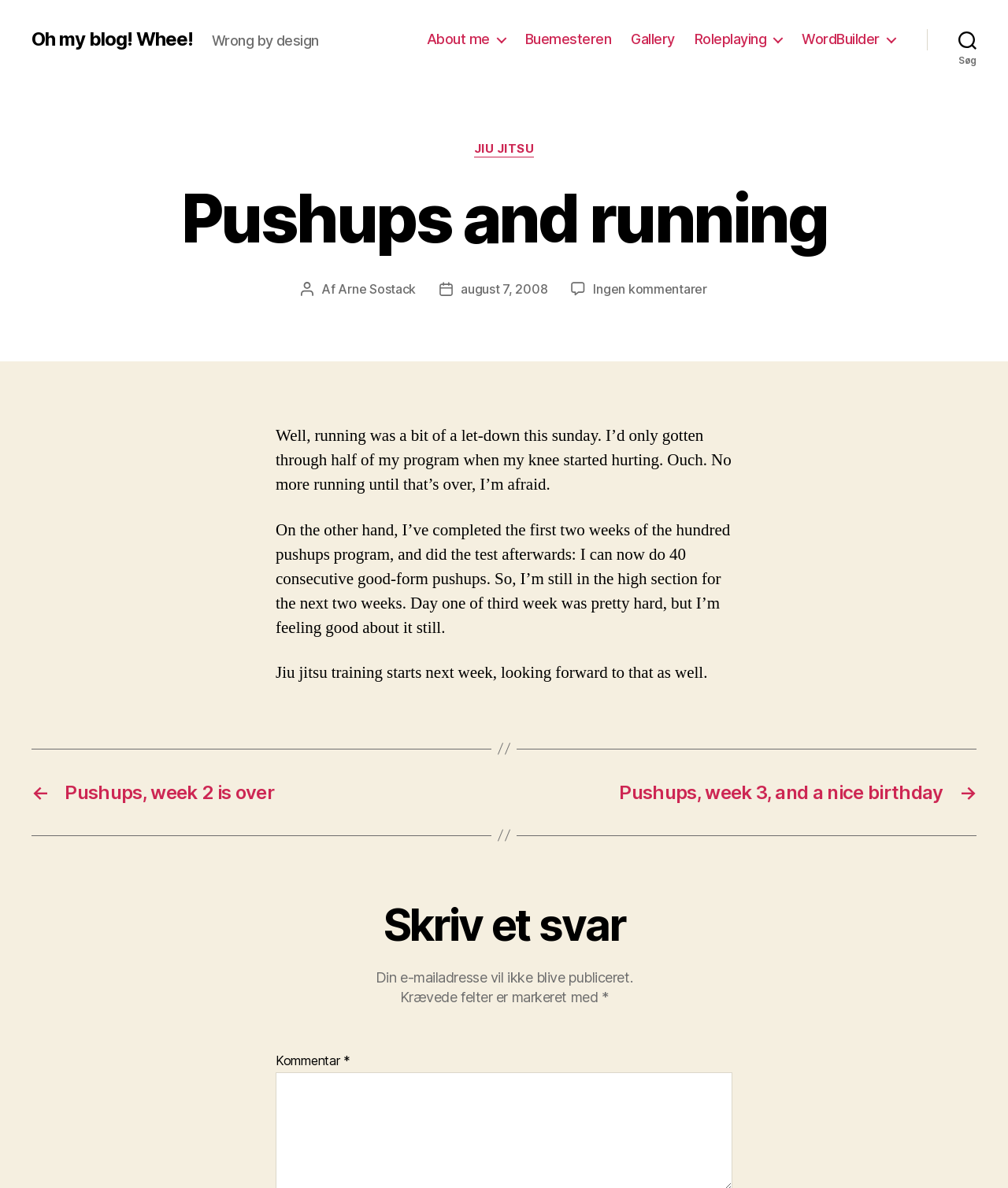Convey a detailed summary of the webpage, mentioning all key elements.

This webpage appears to be a personal blog, with the title "Pushups and running – Oh my blog! Whee!" at the top. Below the title, there is a link to "Oh my blog! Whee!" and a static text "Wrong by design". 

On the top-right side, there is a horizontal navigation menu with five links: "About me", "Buemesteren", "Gallery", "Roleplaying", and "WordBuilder". 

To the right of the navigation menu, there is a search button labeled "Søg". When expanded, the search button reveals a dropdown menu with a header "Kategorier" and a link to "JIU JITSU". 

Below the search button, there is a main content area with a heading "Pushups and running". The content is divided into sections, with the first section describing a personal experience with running and pushups. The text explains that the author had to stop running due to a knee injury but has made progress with pushups, being able to do 40 consecutive good-form pushups. 

The second section mentions that the author is looking forward to starting Jiu Jitsu training the following week. 

Below the main content area, there is a section with links to previous blog posts, including "Pushups, week 2 is over" and "Pushups, week 3, and a nice birthday". 

Finally, at the bottom of the page, there is a comment section with a heading "Skriv et svar" and fields to enter a comment, including a note that the email address will not be published.